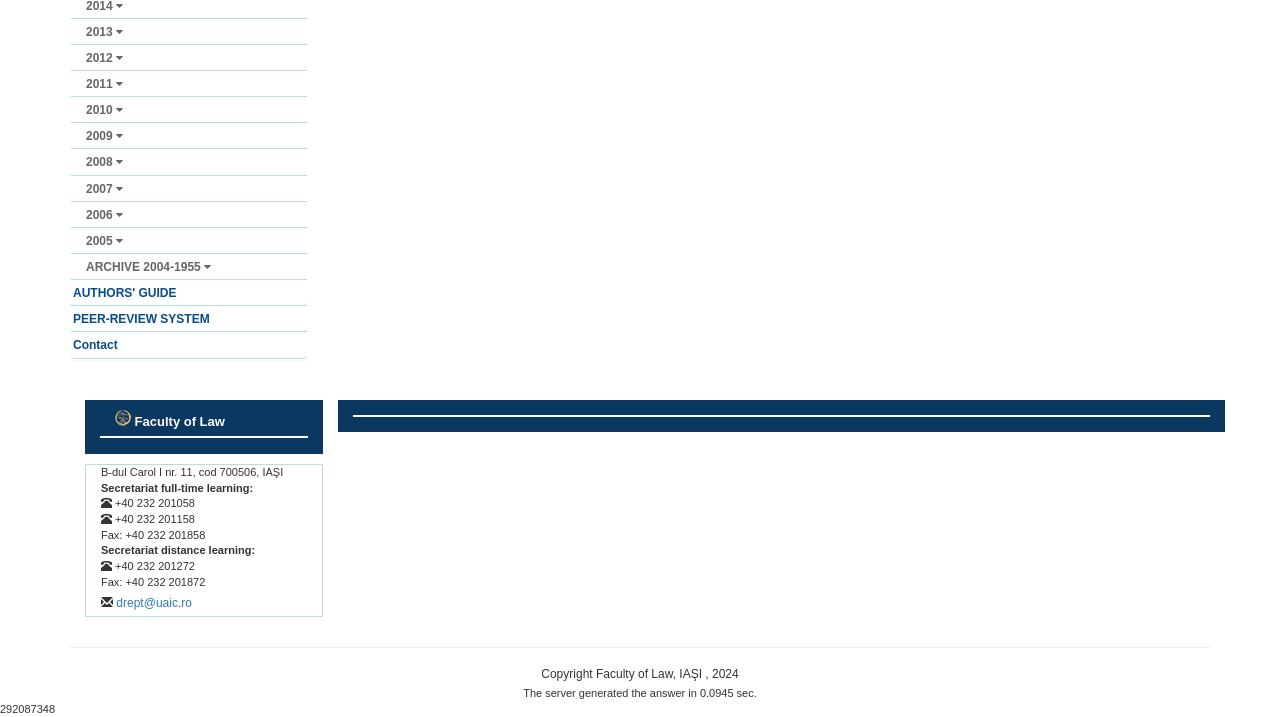Locate the bounding box of the UI element defined by this description: "2011". The coordinates should be given as four float numbers between 0 and 1, formatted as [left, top, right, bottom].

[0.055, 0.098, 0.239, 0.136]